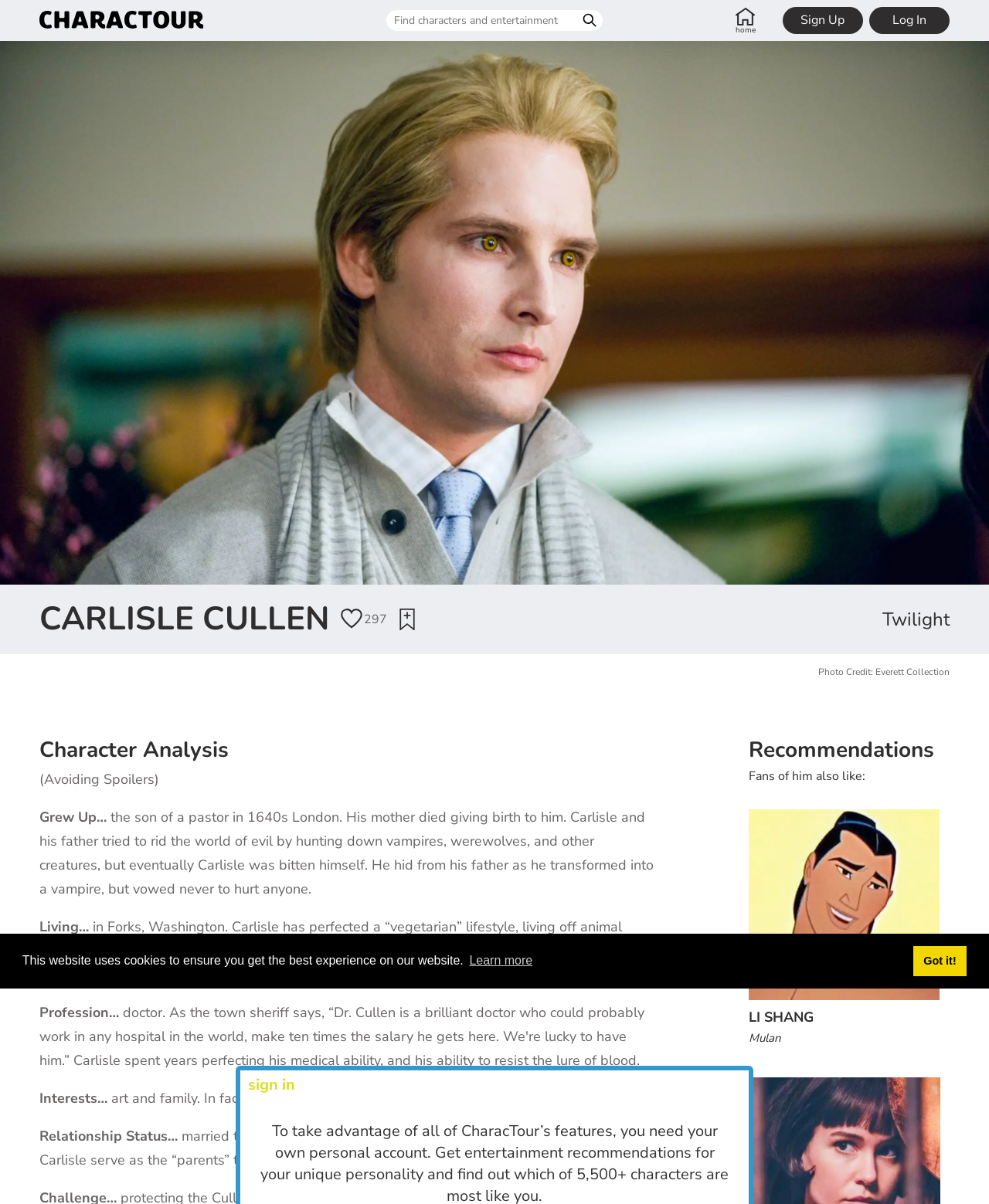Using the details in the image, give a detailed response to the question below:
What is the name of the website?

The name of the website can be inferred from the link 'Charactour' at the top of the webpage, which suggests that the website is a character analysis platform.